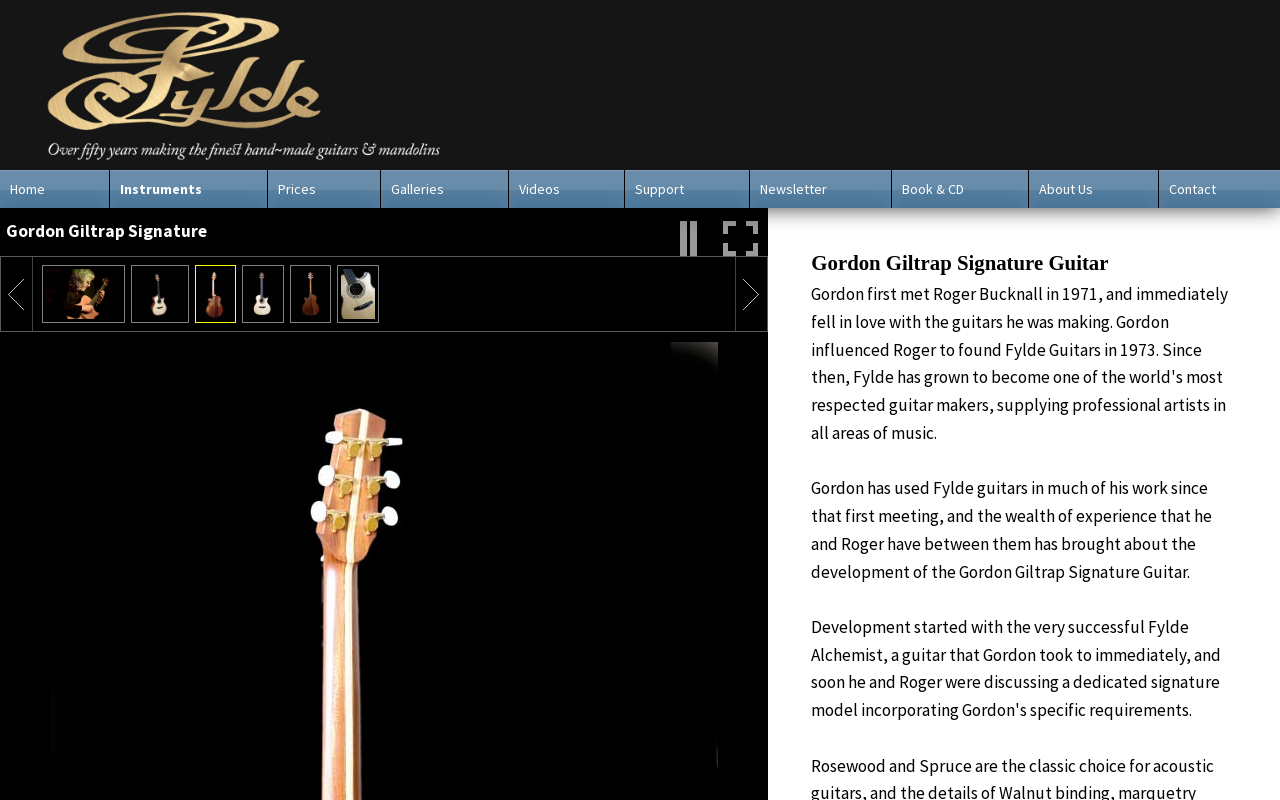Pinpoint the bounding box coordinates of the clickable area necessary to execute the following instruction: "View Gordon Giltrap 1 image". The coordinates should be given as four float numbers between 0 and 1, namely [left, top, right, bottom].

[0.033, 0.331, 0.098, 0.404]